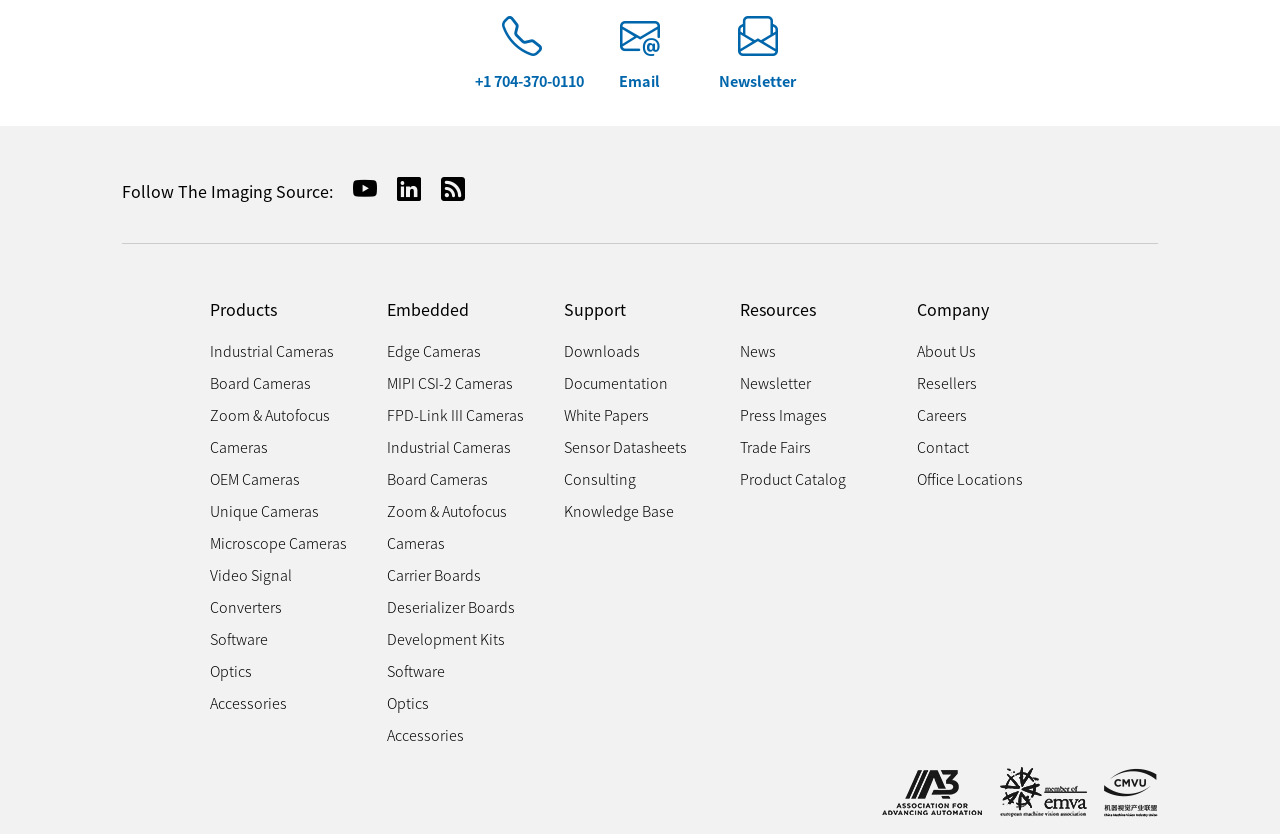Identify the bounding box coordinates of the clickable section necessary to follow the following instruction: "Click on the phone number". The coordinates should be presented as four float numbers from 0 to 1, i.e., [left, top, right, bottom].

[0.371, 0.084, 0.456, 0.11]